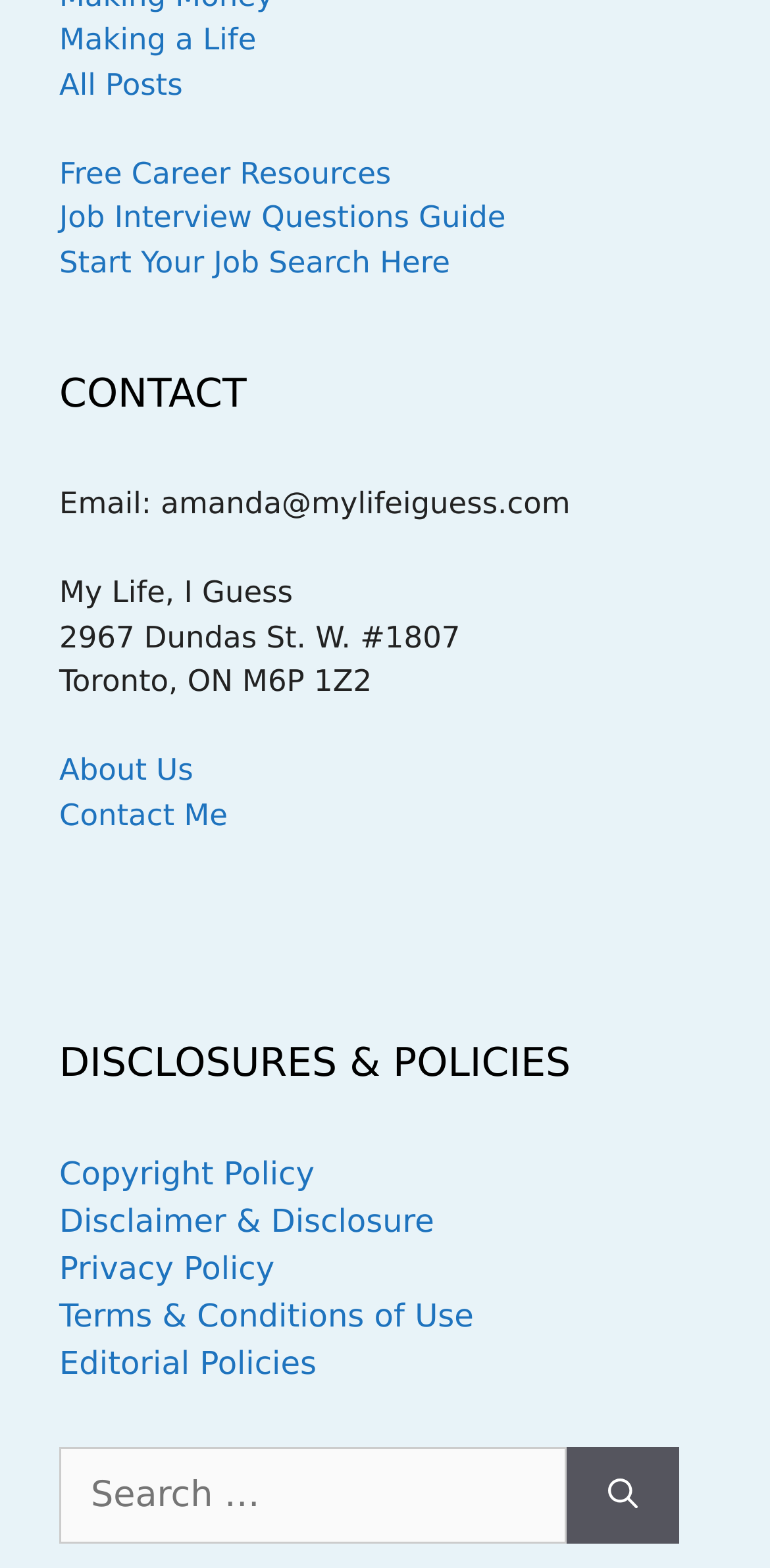Give a one-word or one-phrase response to the question:
What is the purpose of the search box?

To search the website